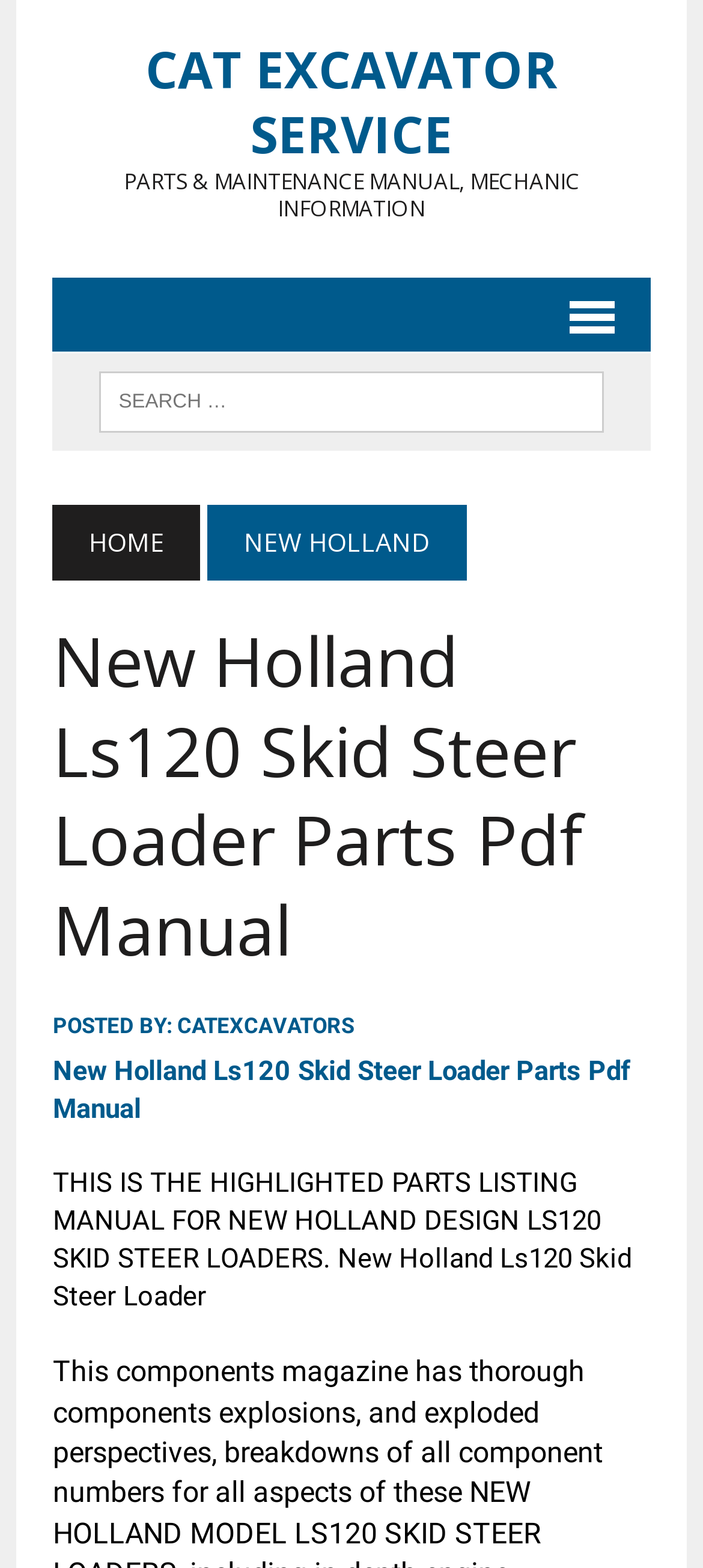Please answer the following question using a single word or phrase: 
What is the brand of the skid steer loader?

New Holland